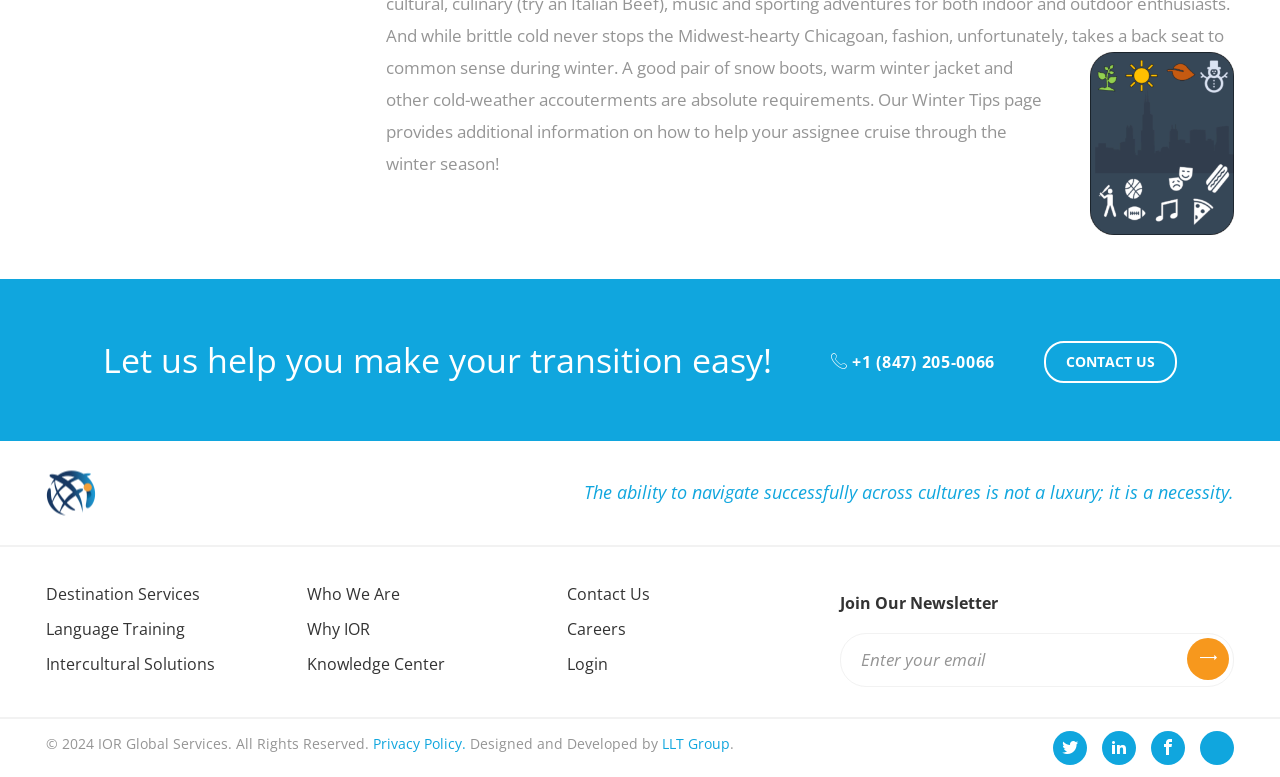Please specify the bounding box coordinates of the region to click in order to perform the following instruction: "Click the CONTACT US link".

[0.816, 0.439, 0.92, 0.493]